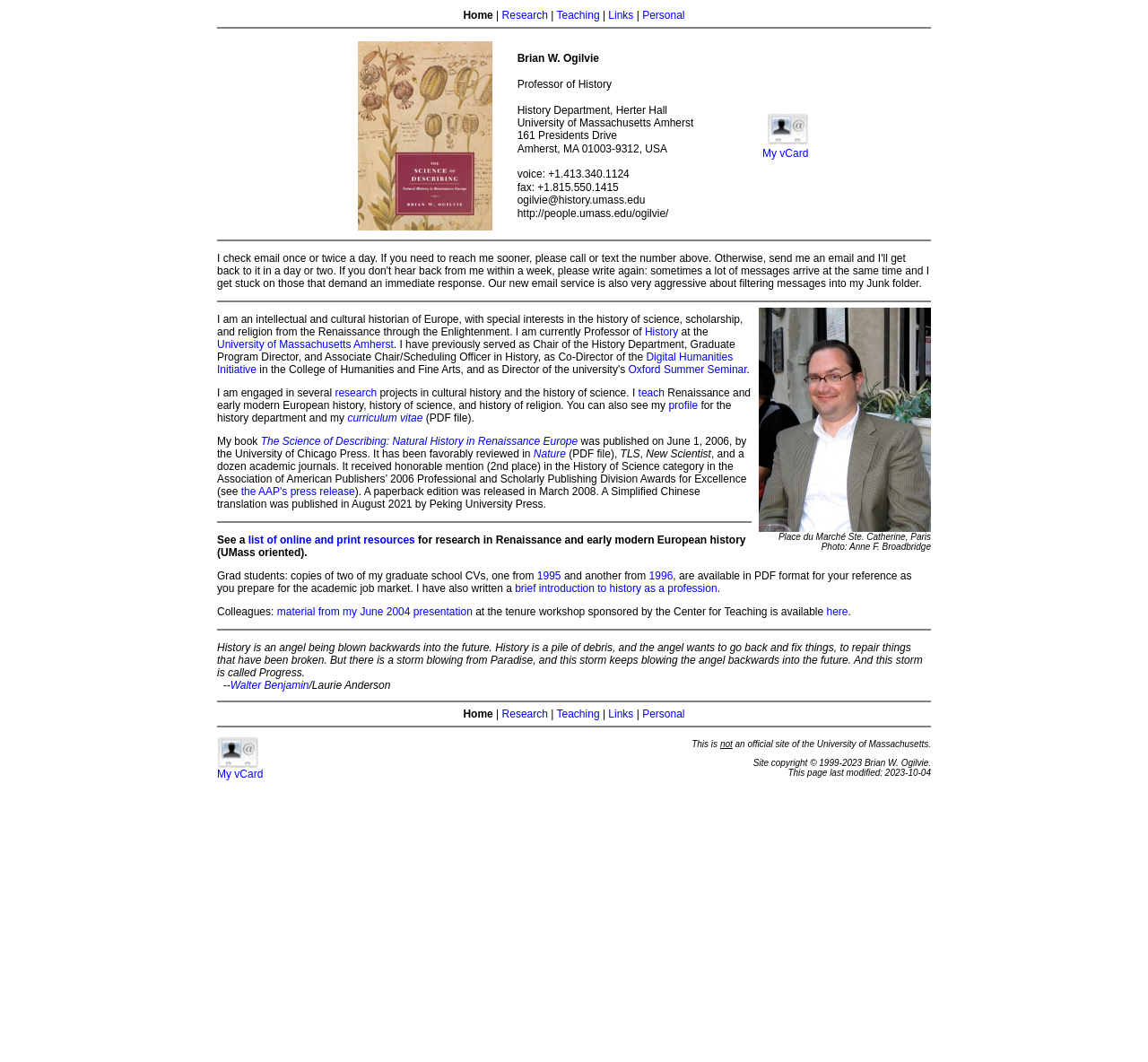Provide an in-depth caption for the webpage.

The webpage is about Brian W. Ogilvie, a Professor of History at the University of Massachusetts Amherst. At the top, there is a navigation menu with links to "Home", "Research", "Teaching", "Links", and "Personal". Below the menu, there is a brief introduction to Brian Ogilvie, including his contact information, a portrait of him, and a vCard picture.

On the left side of the page, there is a section with a cover image of his book "The Science of Describing: Natural History in Renaissance Europe" and a brief description of the book. Next to it, there is a section with his profile information, including his title, department, and university.

The main content of the page is divided into several sections. The first section describes Brian Ogilvie's background, including his research interests, teaching experience, and previous positions held. The second section talks about his book, including its publication history and reviews. The third section provides links to online and print resources for research in Renaissance and early modern European history.

There are also several separators throughout the page, which divide the content into distinct sections. At the bottom of the page, there is a quote about history and progress. Overall, the webpage provides a comprehensive overview of Brian Ogilvie's academic background, research interests, and publications.